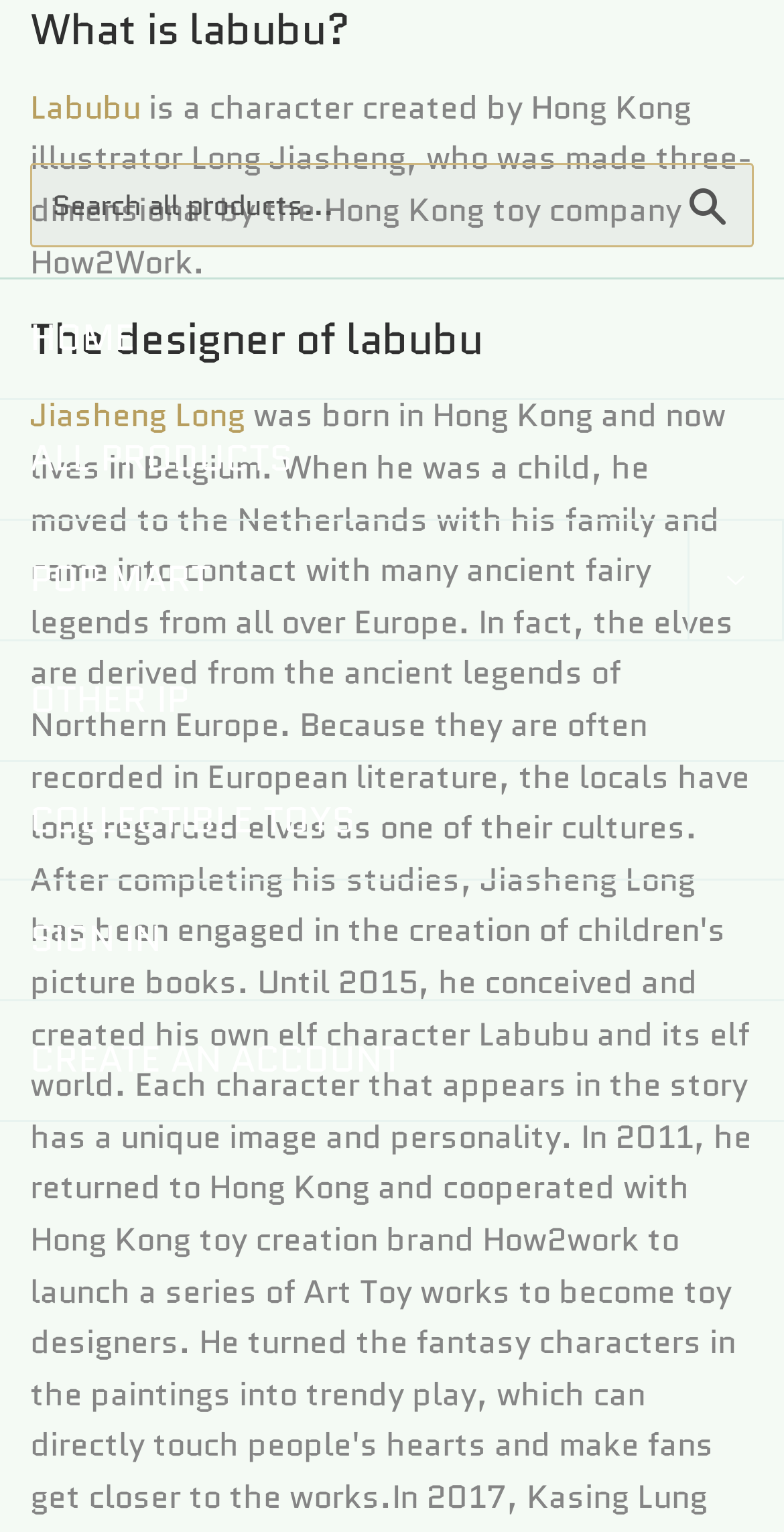What is the search button located?
Give a single word or phrase as your answer by examining the image.

Right side